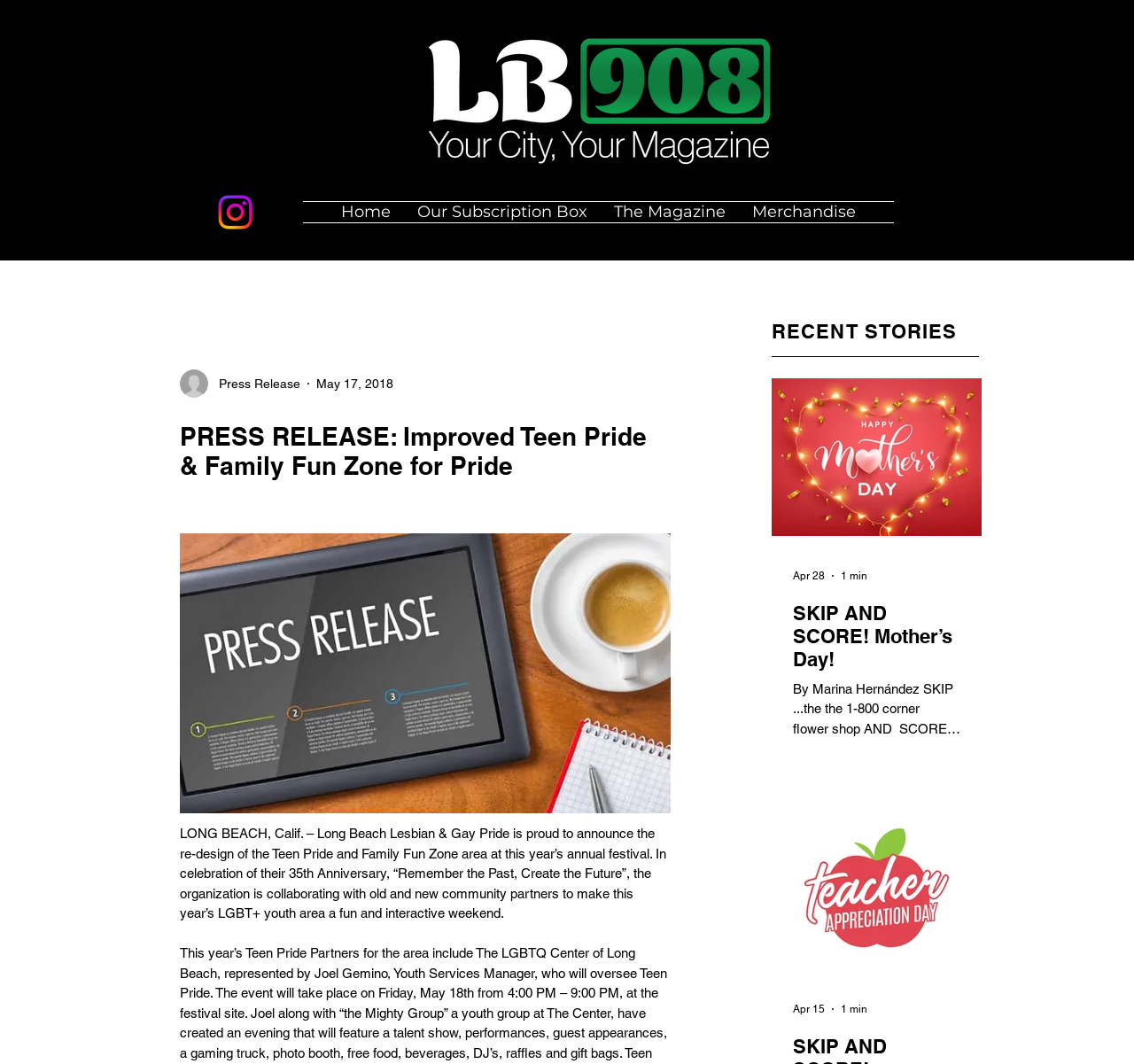Identify the text that serves as the heading for the webpage and generate it.

PRESS RELEASE: Improved Teen Pride & Family Fun Zone for Pride